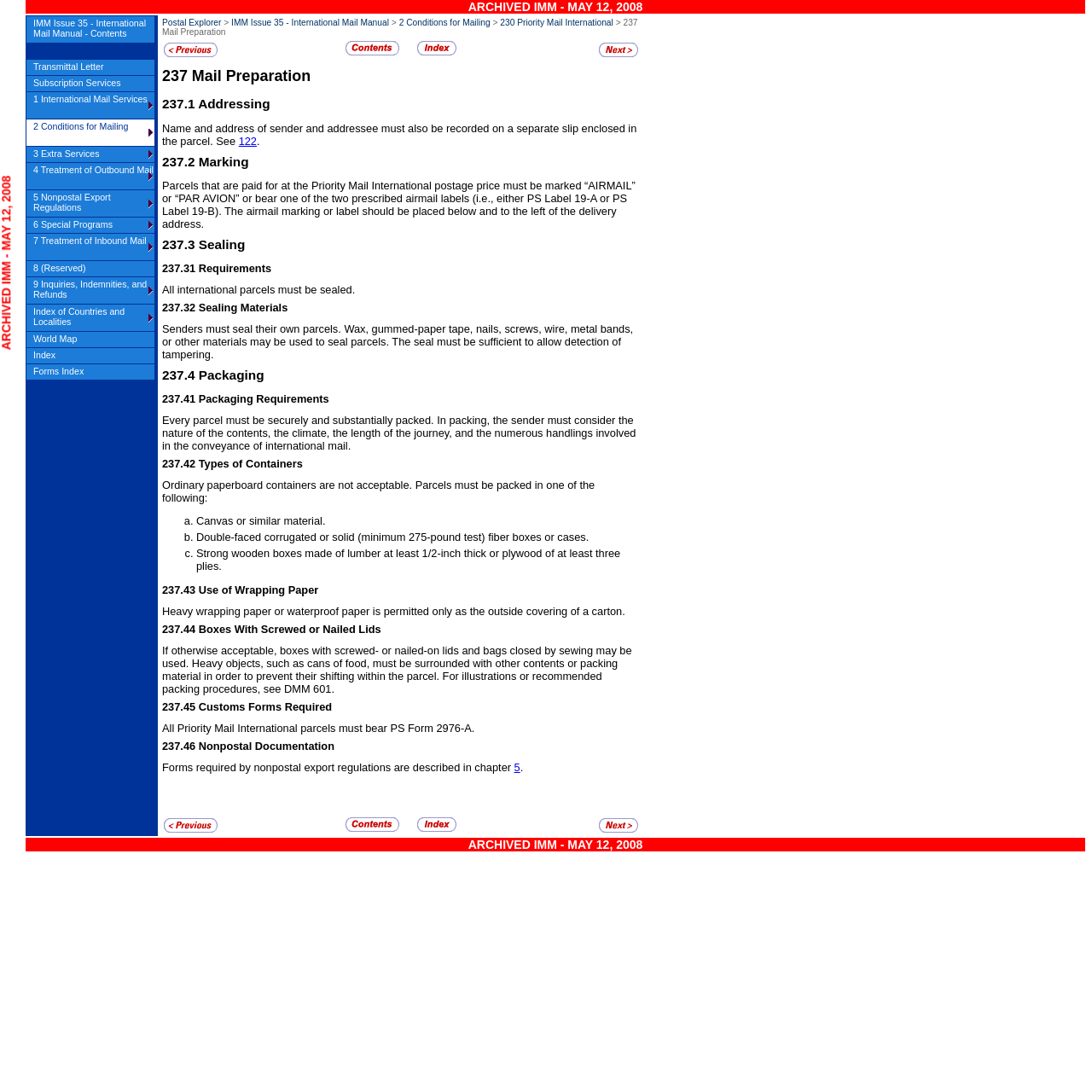Use a single word or phrase to answer the question:
What is required for every parcel?

Secure and substantial packing